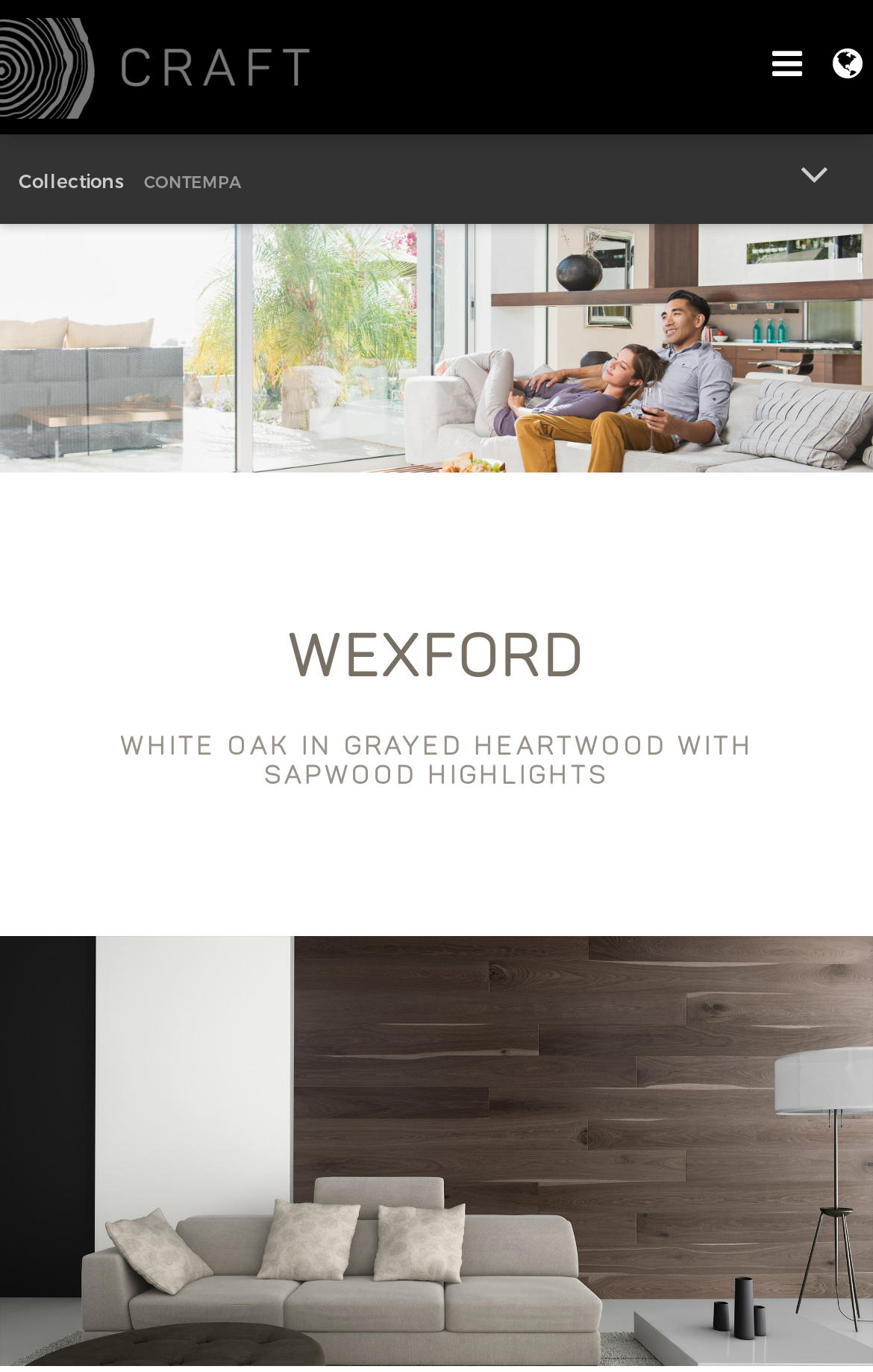Use a single word or phrase to answer this question: 
What type of wood is featured in the product?

WHITE OAK